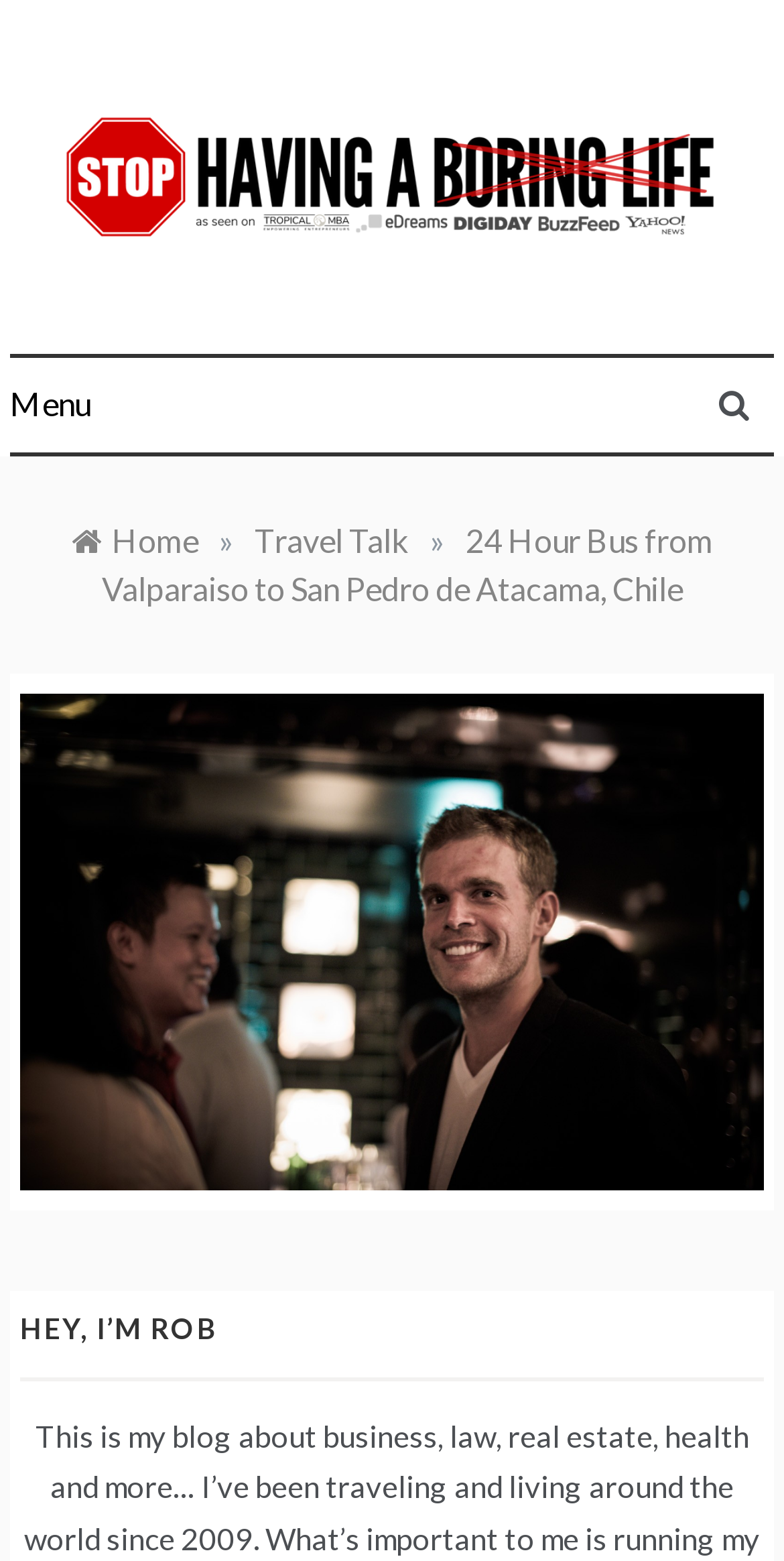What is the current page in the breadcrumb navigation?
Please give a detailed and thorough answer to the question, covering all relevant points.

The answer can be found by looking at the breadcrumb navigation element, which shows the current page as '24 Hour Bus from Valparaiso to San Pedro de Atacama, Chile'.